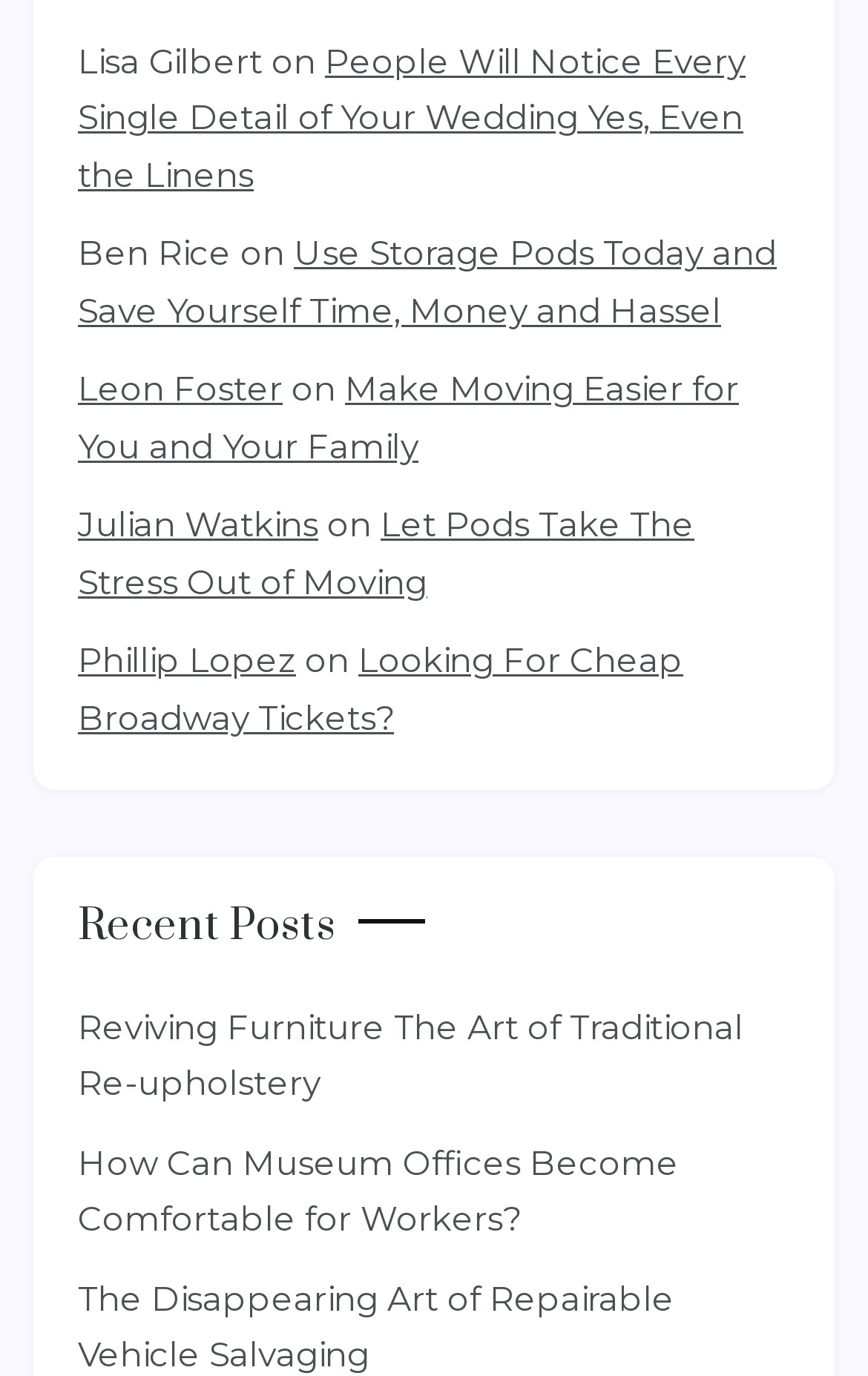Please identify the bounding box coordinates of the element on the webpage that should be clicked to follow this instruction: "Click on 'People Will Notice Every Single Detail of Your Wedding Yes, Even the Linens'". The bounding box coordinates should be given as four float numbers between 0 and 1, formatted as [left, top, right, bottom].

[0.09, 0.029, 0.859, 0.142]